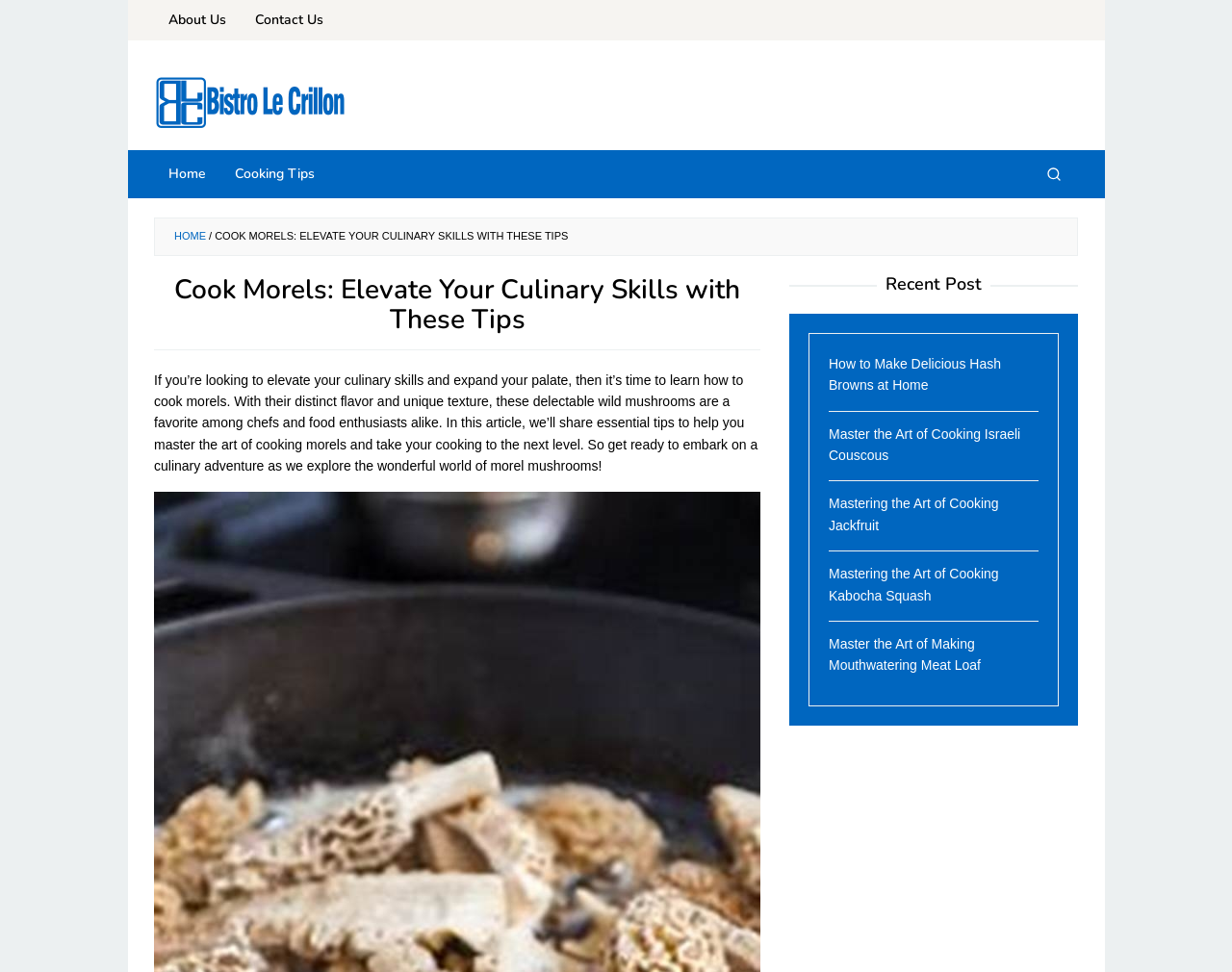What is the purpose of the search button?
Kindly answer the question with as much detail as you can.

The search button is located at the top-right corner of the webpage, and its purpose is to allow users to search for specific content within the website, as indicated by its label 'Search'.